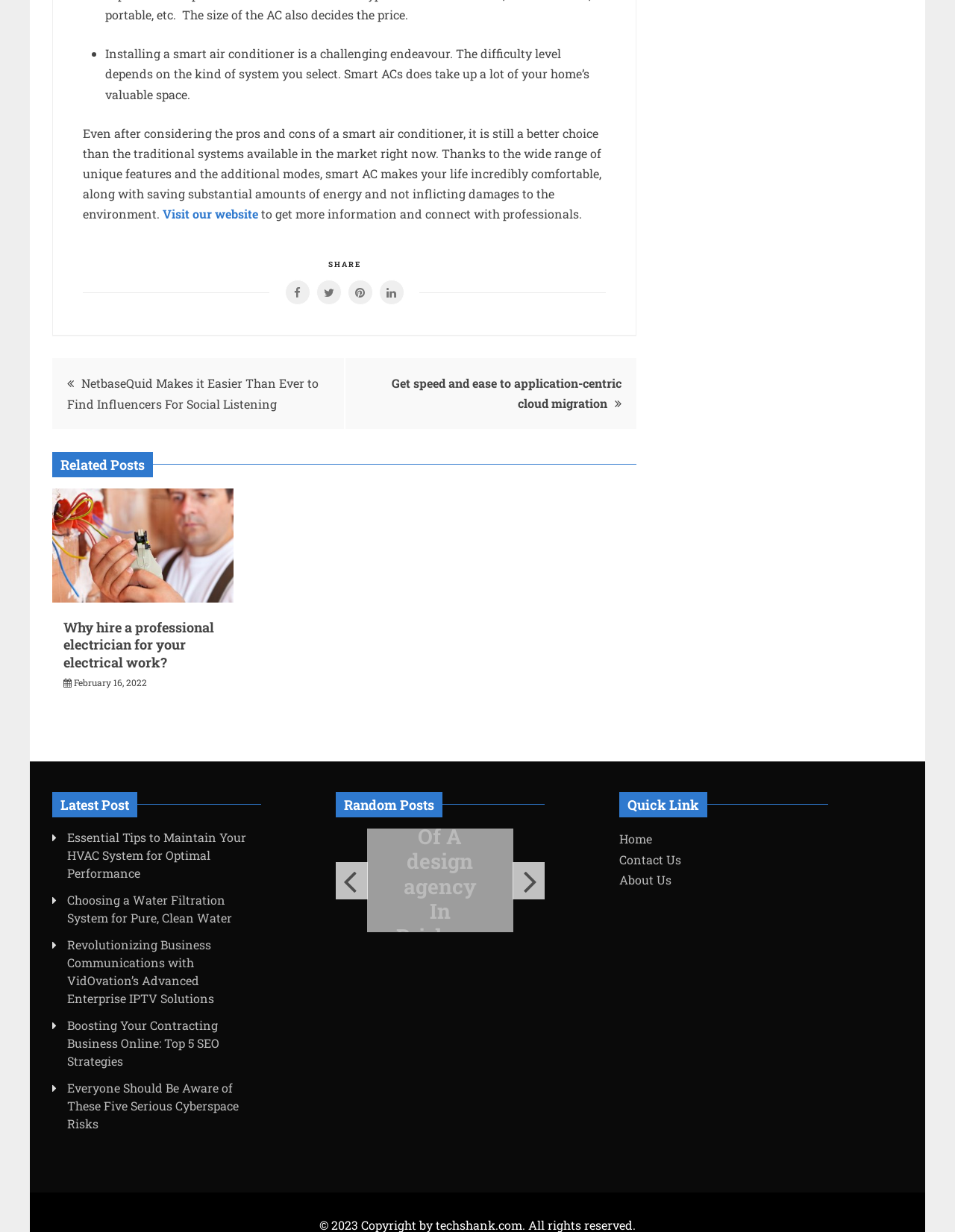Provide your answer in one word or a succinct phrase for the question: 
What can be found in the 'Quick Link' section?

Links to Home, Contact Us, and About Us